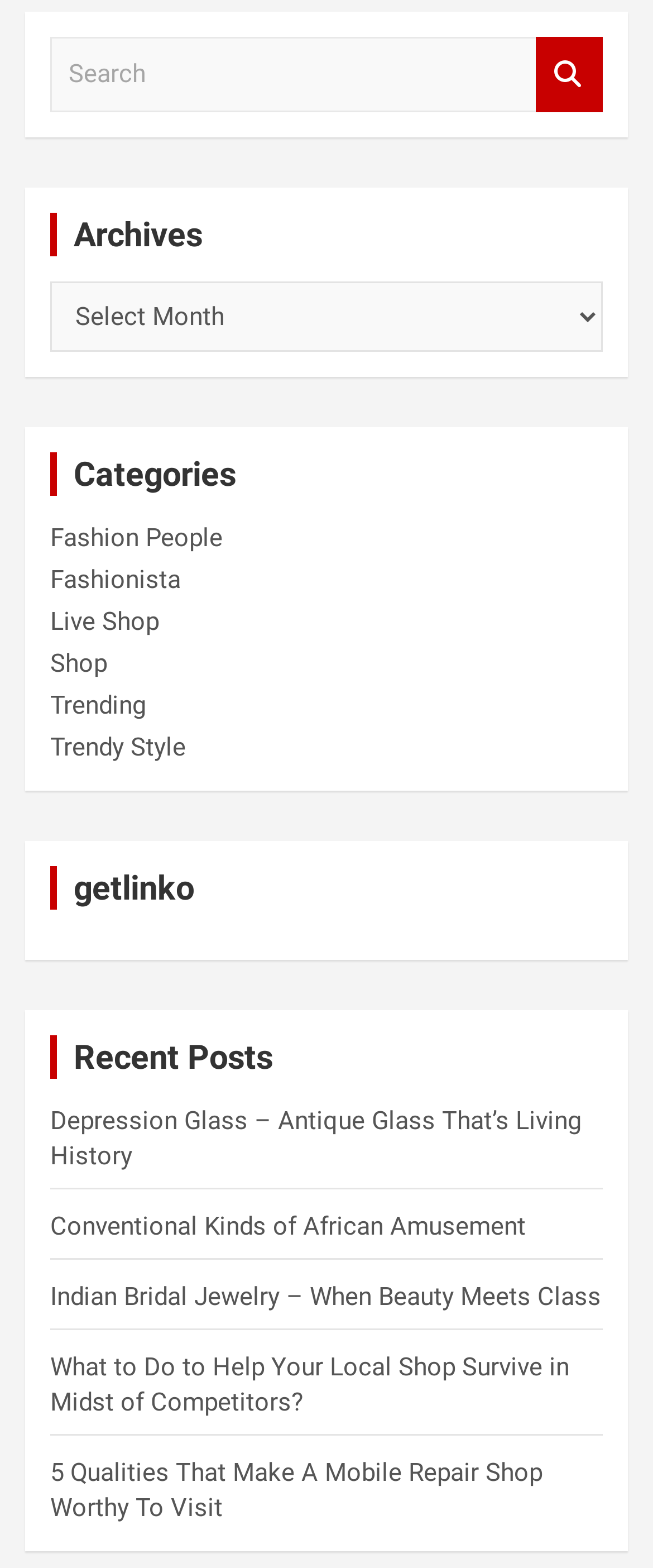What is the first category listed?
Please answer the question with a single word or phrase, referencing the image.

Fashion People